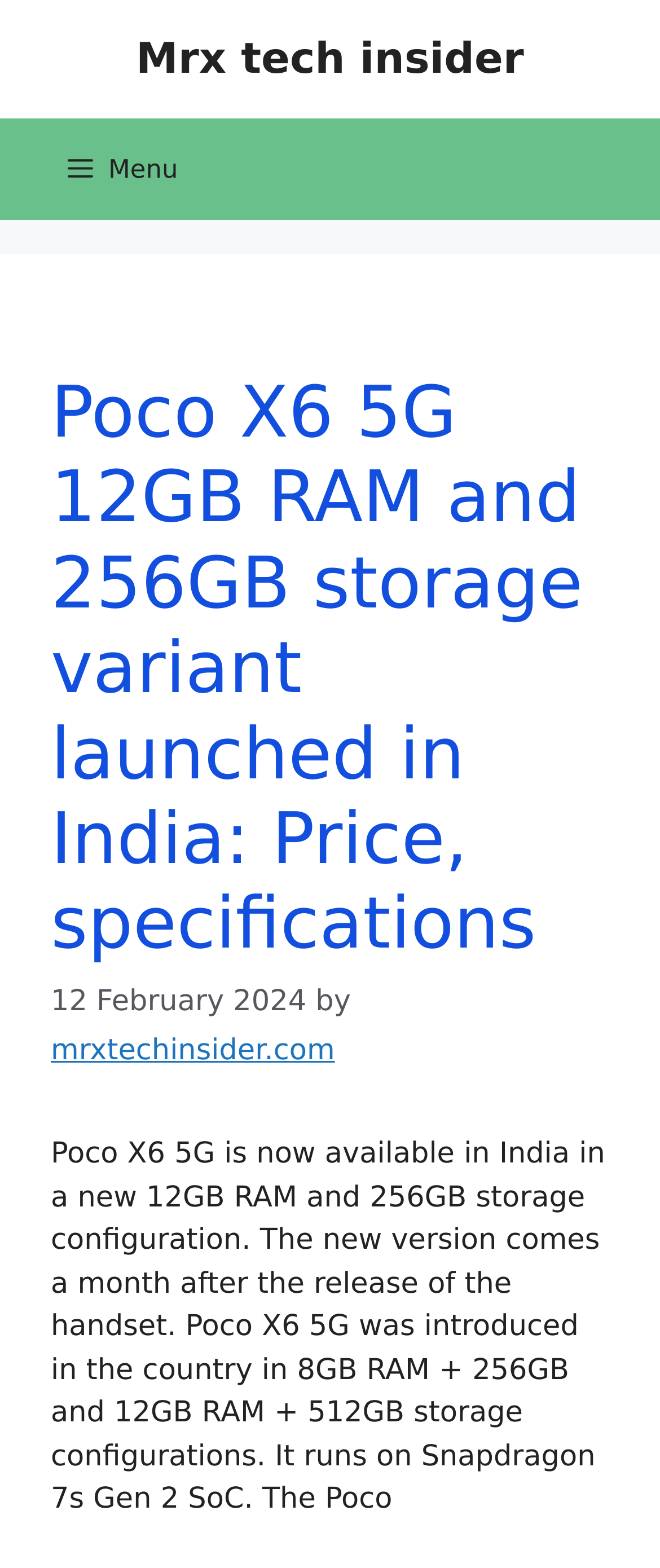Extract the bounding box coordinates of the UI element described: "mrxtechinsider.com". Provide the coordinates in the format [left, top, right, bottom] with values ranging from 0 to 1.

[0.077, 0.659, 0.507, 0.681]